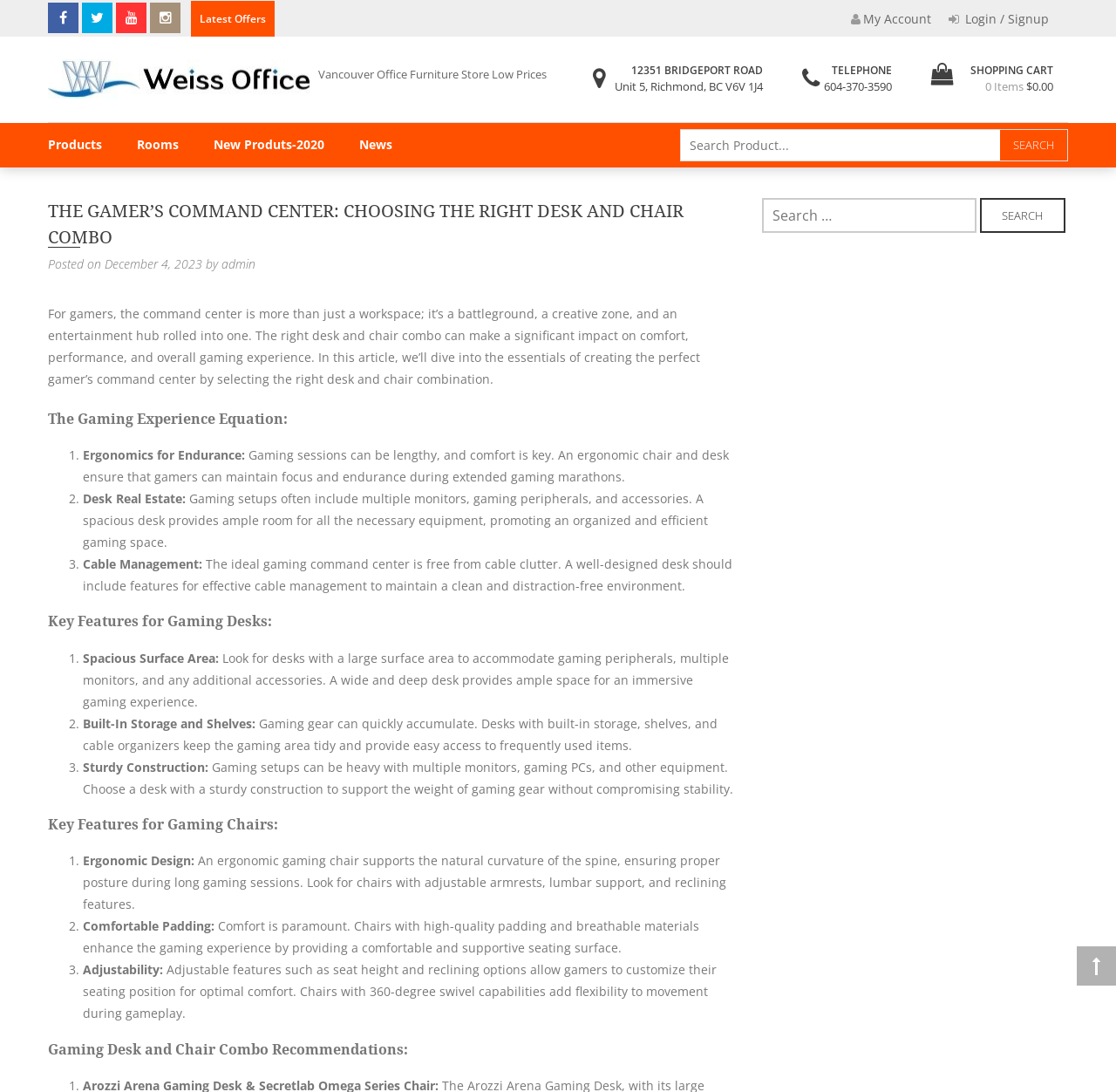Specify the bounding box coordinates of the area to click in order to follow the given instruction: "View latest offers."

[0.179, 0.01, 0.238, 0.024]